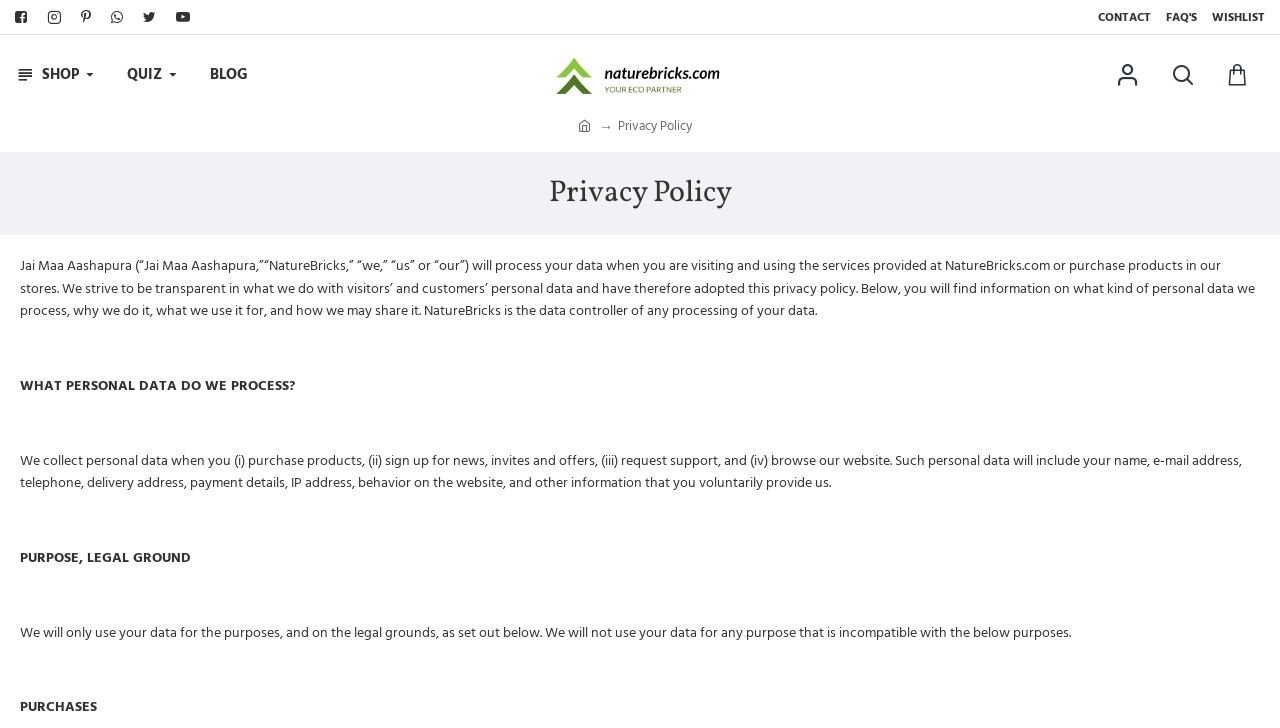Indicate the bounding box coordinates of the element that must be clicked to execute the instruction: "Read the Privacy Policy". The coordinates should be given as four float numbers between 0 and 1, i.e., [left, top, right, bottom].

[0.483, 0.159, 0.541, 0.188]